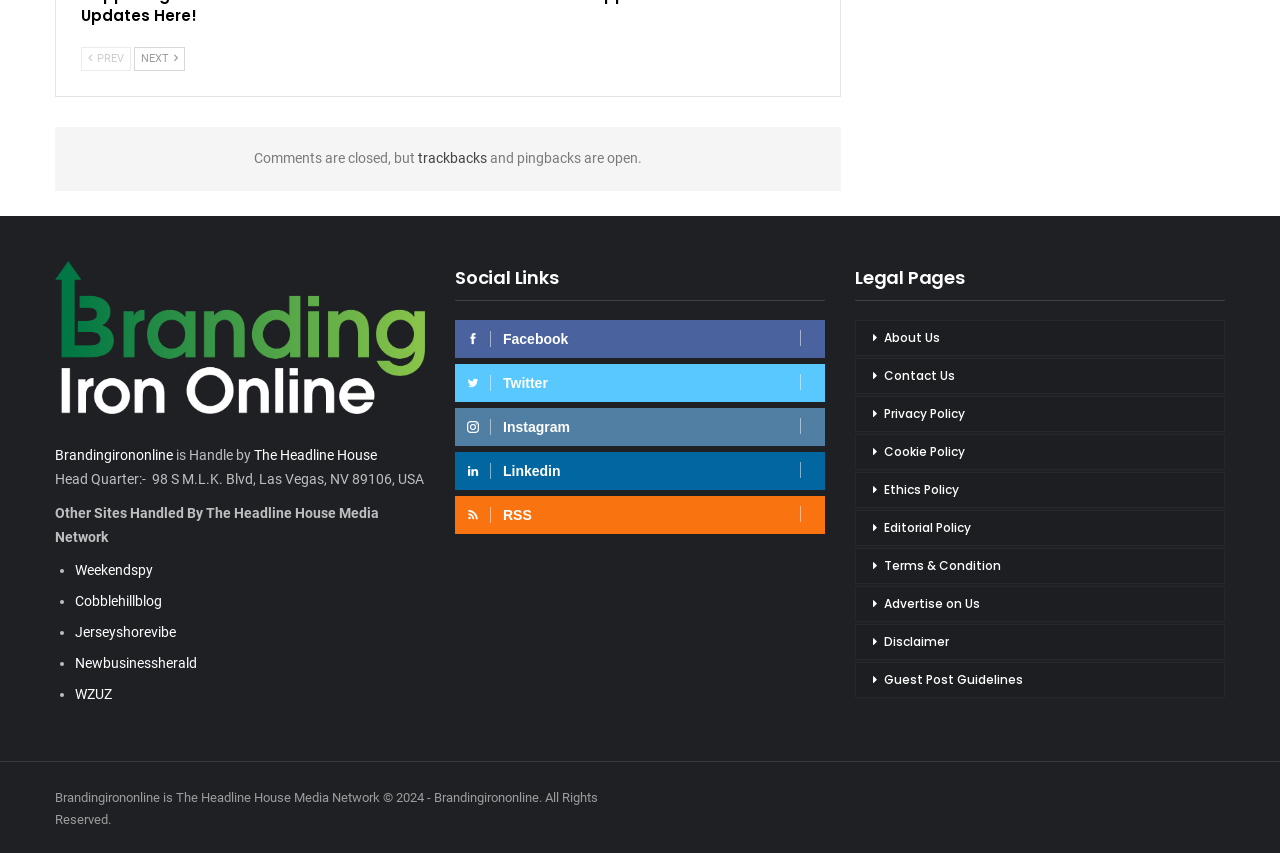Using the details in the image, give a detailed response to the question below:
How many other sites are handled by The Headline House Media Network?

In the footer section, I found a list of other sites handled by The Headline House Media Network, including Weekendspy, Cobblehillblog, Jerseyshorevibe, Newbusinessherald, and WZUZ.